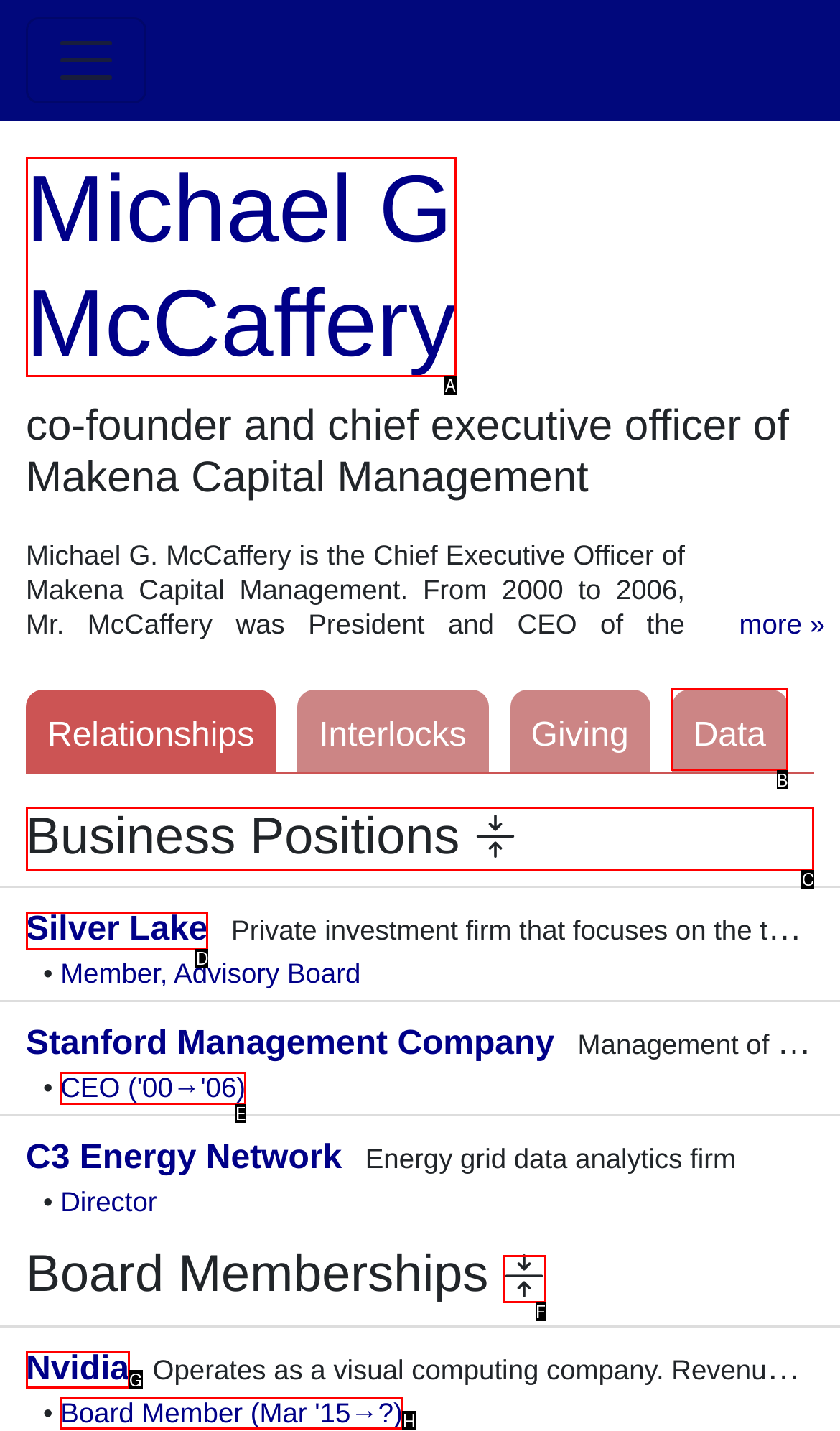Tell me which letter I should select to achieve the following goal: View Business Positions
Answer with the corresponding letter from the provided options directly.

C